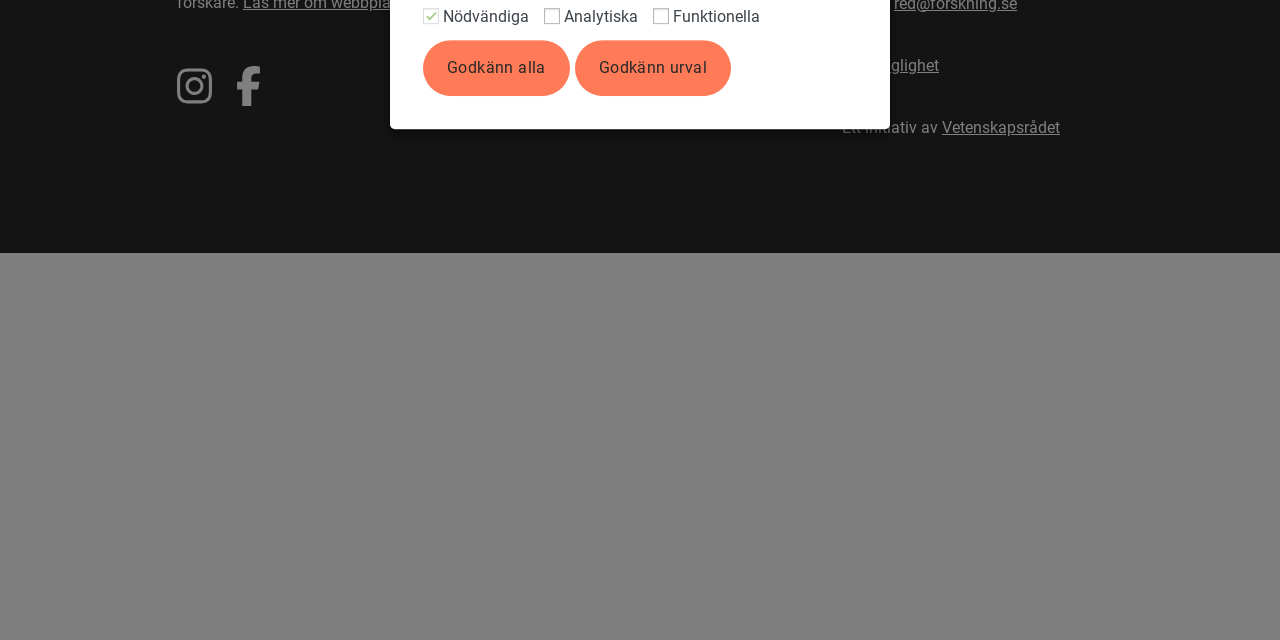Based on the element description: "crs-toolchain", identify the UI element and provide its bounding box coordinates. Use four float numbers between 0 and 1, [left, top, right, bottom].

None